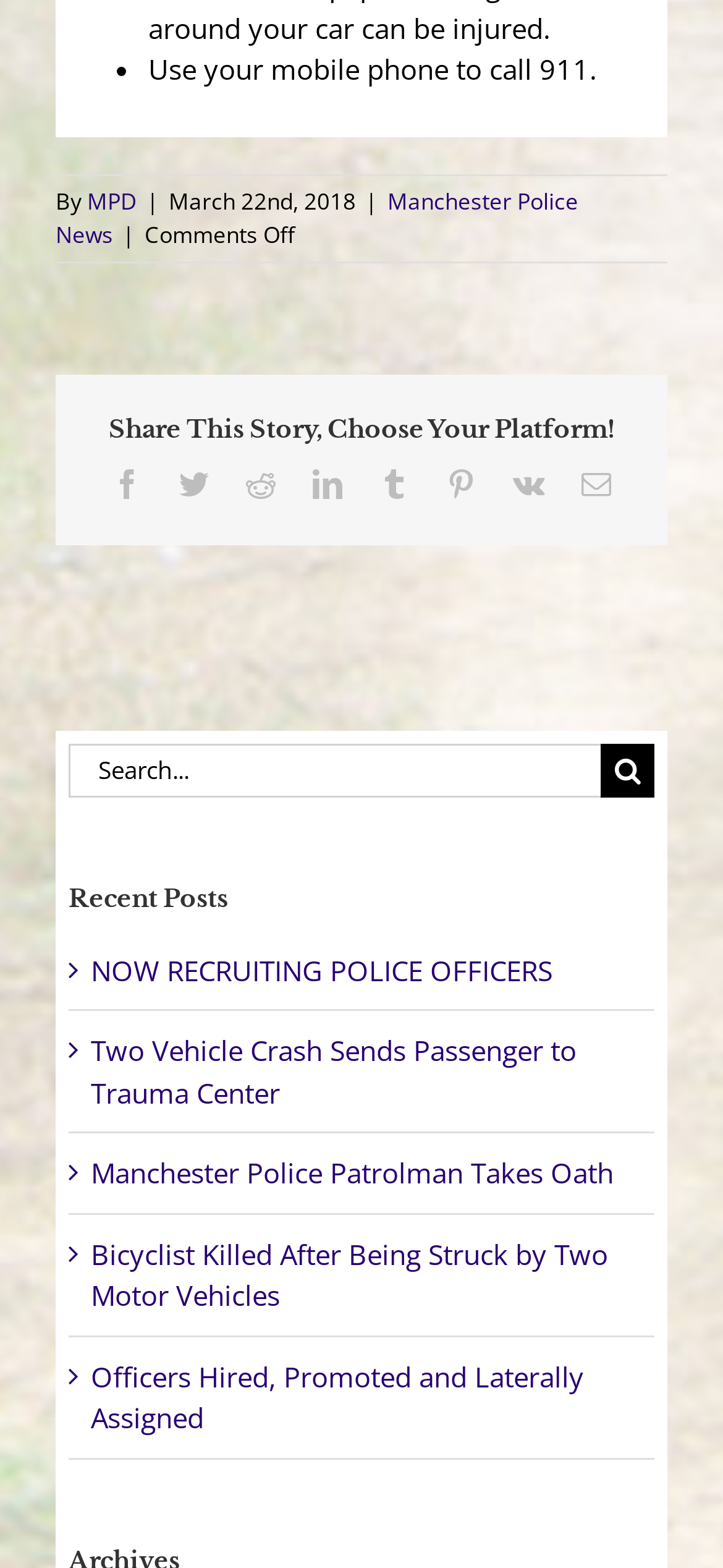Find the bounding box of the web element that fits this description: "Manchester Police Patrolman Takes Oath".

[0.126, 0.736, 0.849, 0.76]